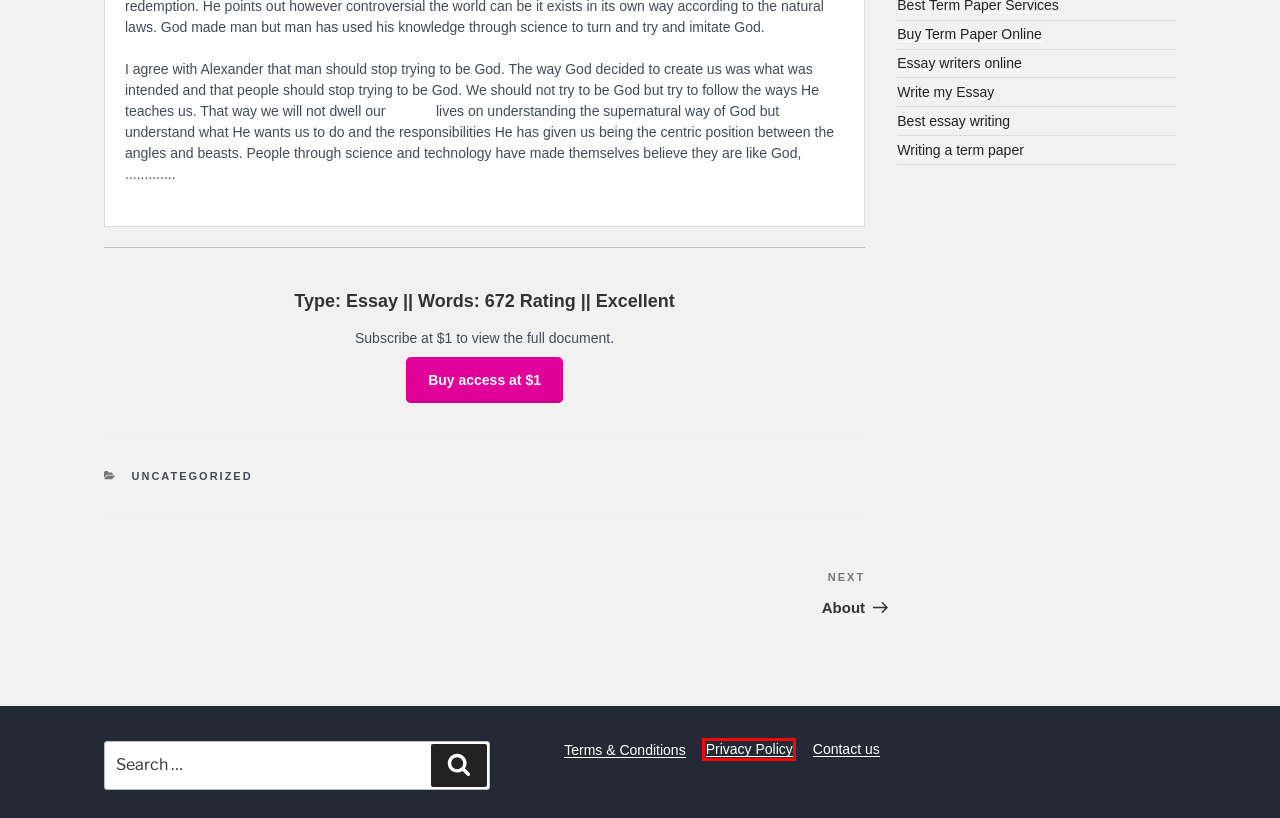You see a screenshot of a webpage with a red bounding box surrounding an element. Pick the webpage description that most accurately represents the new webpage after interacting with the element in the red bounding box. The options are:
A. Claim Policy in California - Criterionessays
B. Terms & Conditions - Criterionessays
C. How to write an essay - Criterionessays
D. About - Criterionessays
E. Best essay writing - Criterionessays
F. Privacy Policy - Criterionessays
G. Essay writers online - Criterionessays
H. How to Write an MLA Paper - Criterionessays

F